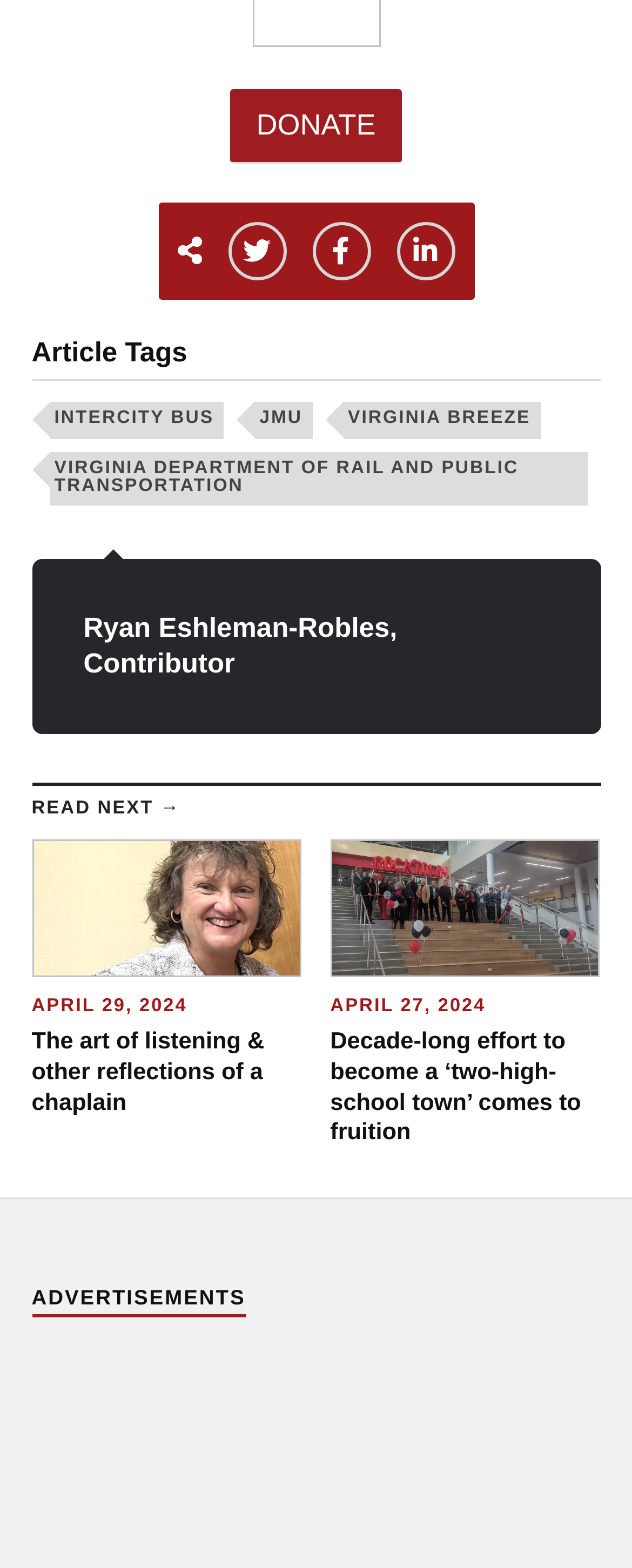Kindly determine the bounding box coordinates for the clickable area to achieve the given instruction: "Read the article 'The art of listening & other reflections of a chaplain'".

[0.05, 0.536, 0.477, 0.713]